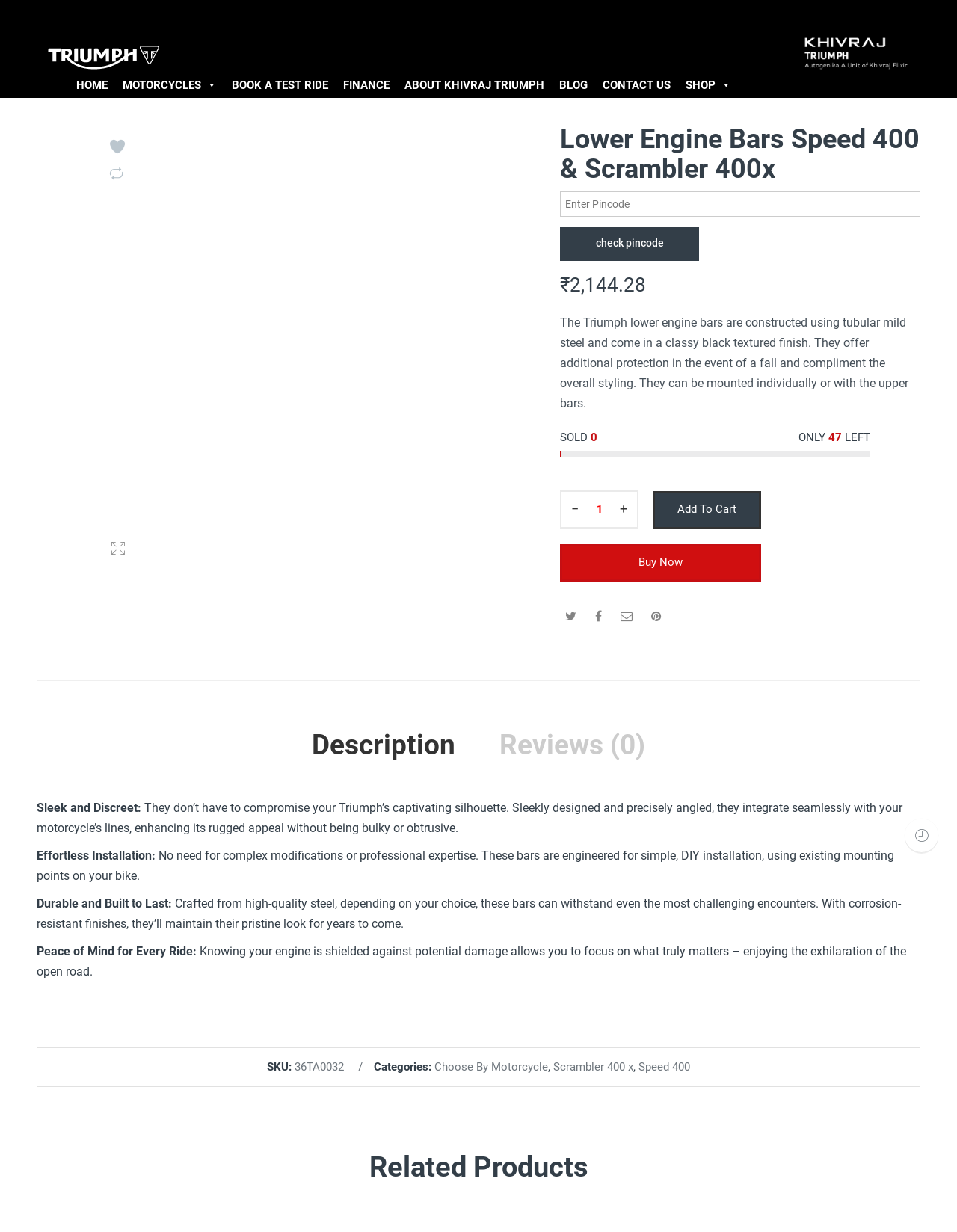Pinpoint the bounding box coordinates of the element you need to click to execute the following instruction: "Check product reviews". The bounding box should be represented by four float numbers between 0 and 1, in the format [left, top, right, bottom].

[0.506, 0.589, 0.674, 0.62]